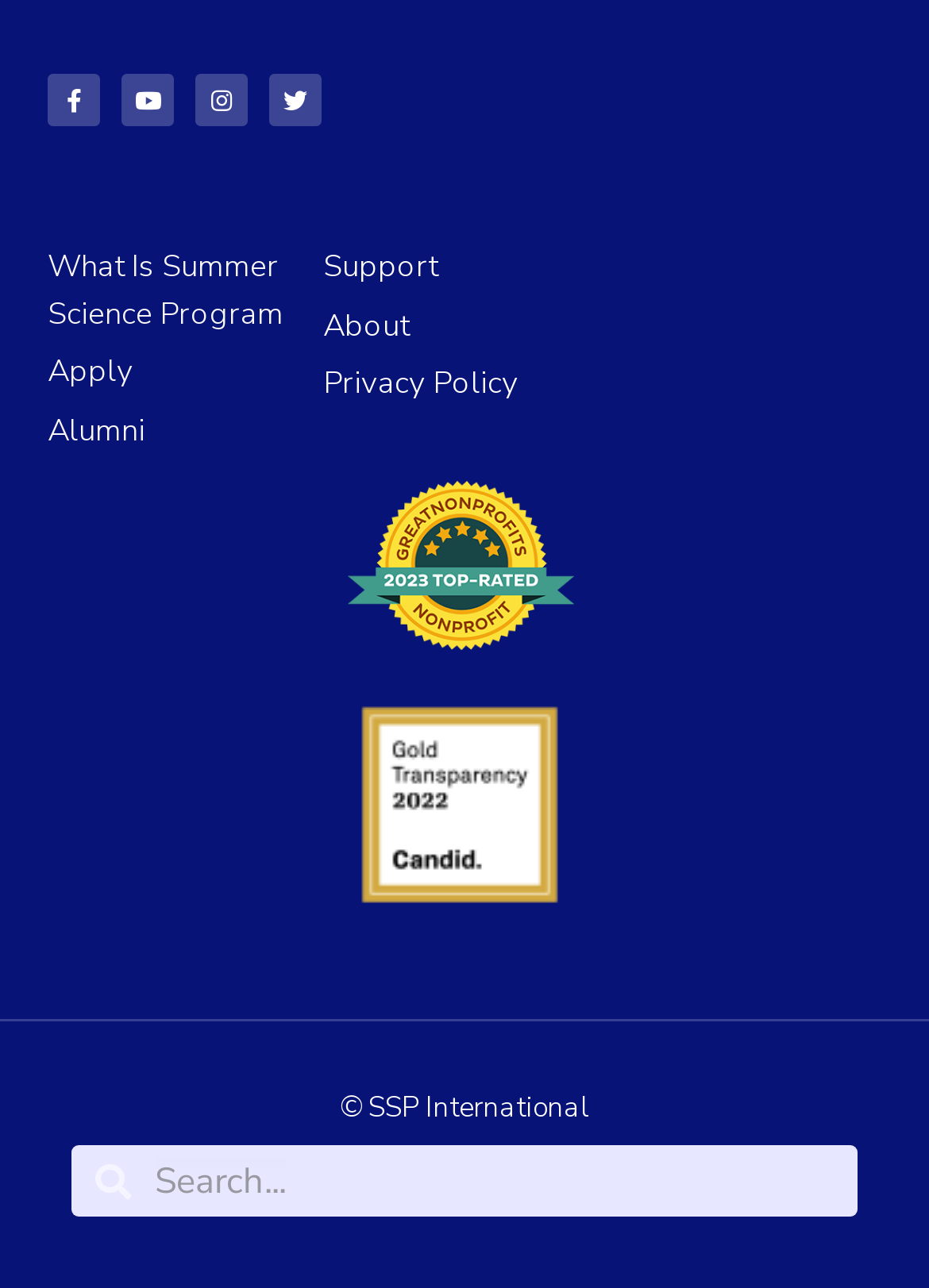Pinpoint the bounding box coordinates of the area that must be clicked to complete this instruction: "Search for something".

[0.077, 0.89, 0.923, 0.945]